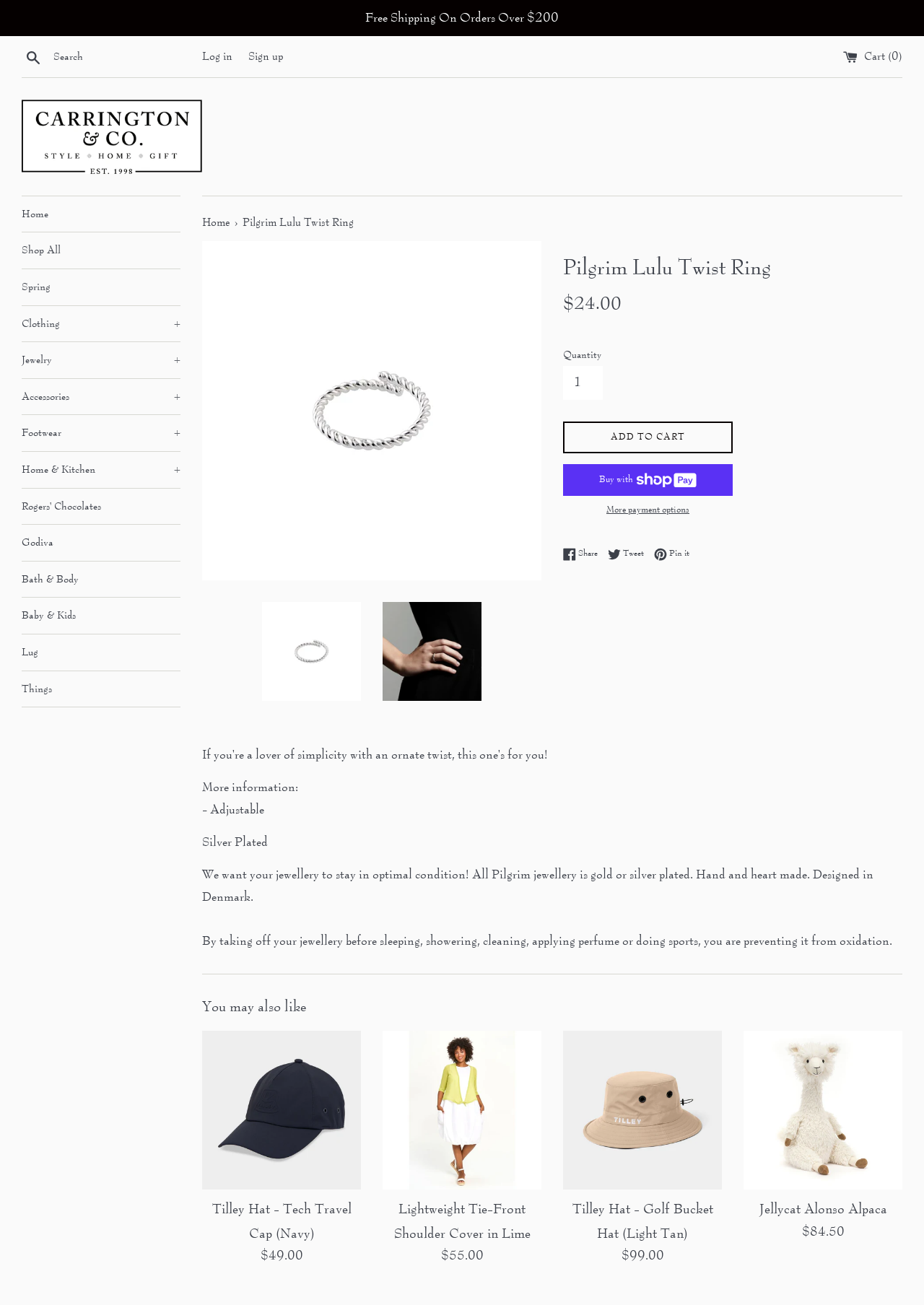Please indicate the bounding box coordinates for the clickable area to complete the following task: "Log in to your account". The coordinates should be specified as four float numbers between 0 and 1, i.e., [left, top, right, bottom].

[0.219, 0.038, 0.252, 0.049]